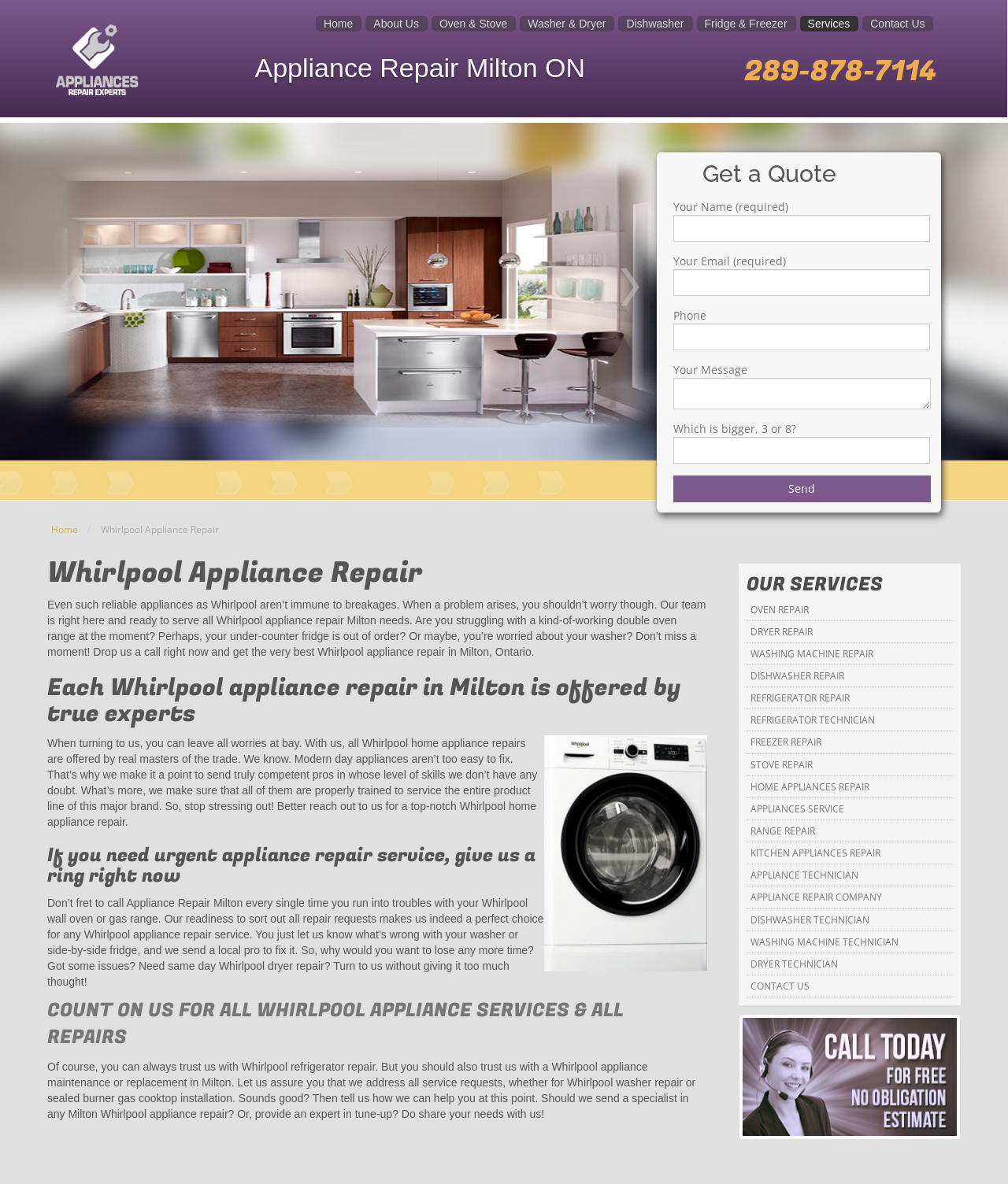Show the bounding box coordinates for the element that needs to be clicked to execute the following instruction: "Click the 'Contact Us' link". Provide the coordinates in the form of four float numbers between 0 and 1, i.e., [left, top, right, bottom].

[0.856, 0.013, 0.925, 0.026]